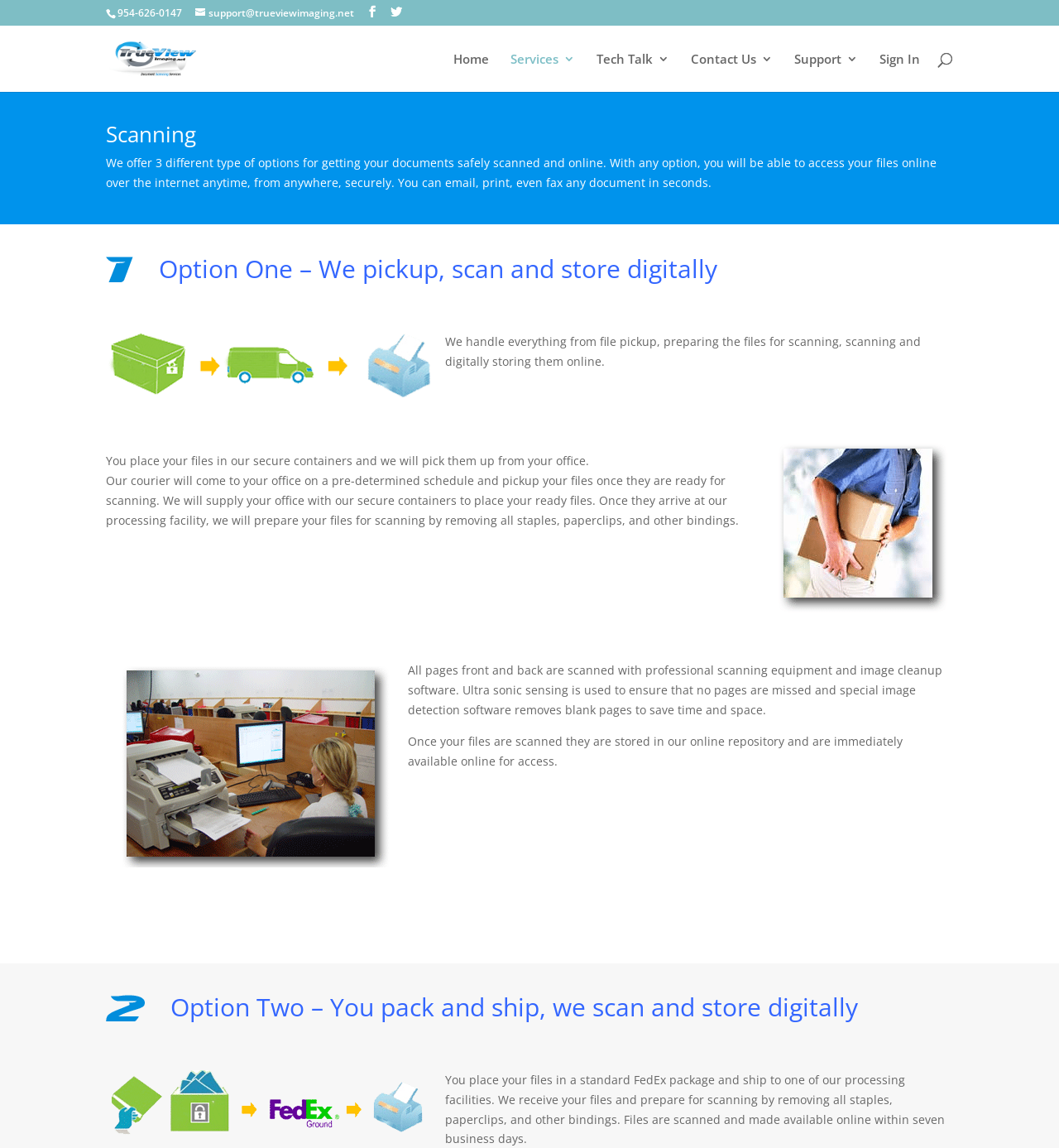Create an elaborate caption that covers all aspects of the webpage.

The webpage is about the scanning process offered by TrueView Imaging. At the top, there is a phone number "954-626-0147" and an email address "support@trueviewimaging.net" along with two social media icons. Below this, there is a logo of TrueView Imaging with a link to the homepage. 

A navigation menu is located below the logo, with links to "Home", "Services 3", "Tech Talk 3", "Contact Us 3", "Support 3", and "Sign In". A search bar is also present, allowing users to search for specific content.

The main content of the webpage is divided into two sections, each describing a different option for scanning documents. The first option is titled "Option One – We pickup, scan and store digitally", and it explains that TrueView Imaging will handle everything from file pickup to digitally storing the files online. This section includes three images: a number "1", an arrow pointing to the right, and an image of a courier.

The second option is titled "Option Two – You pack and ship, we scan and store digitally", and it explains that users can pack and ship their files to TrueView Imaging's processing facilities, where they will be scanned and made available online. This section includes two images: a number "2" and an arrow pointing to the right.

Throughout the webpage, there are several paragraphs of text that provide more detailed information about each option, including the process of scanning and storing documents online.